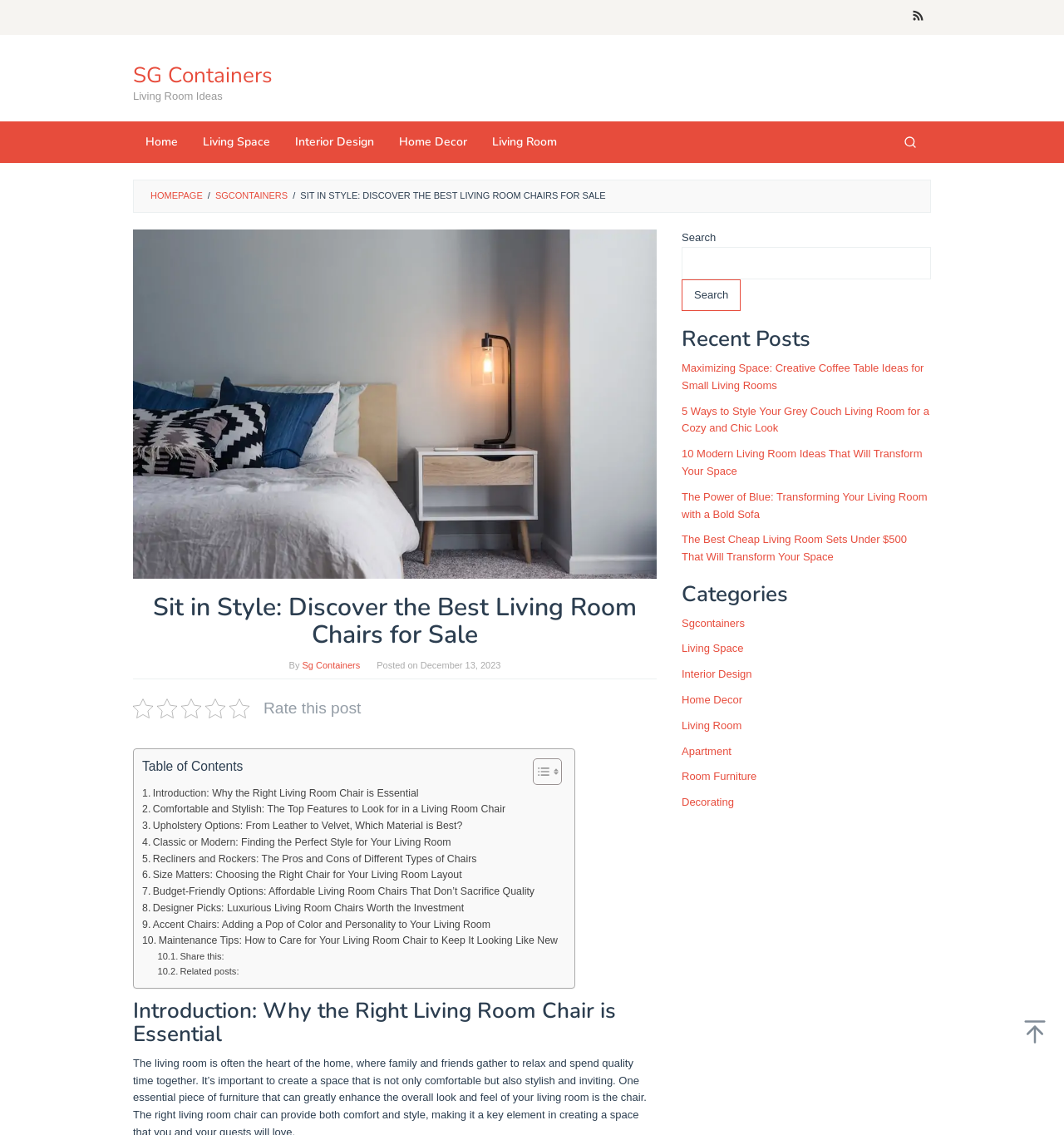Please find the bounding box coordinates of the element's region to be clicked to carry out this instruction: "Search for something".

[0.641, 0.217, 0.875, 0.246]